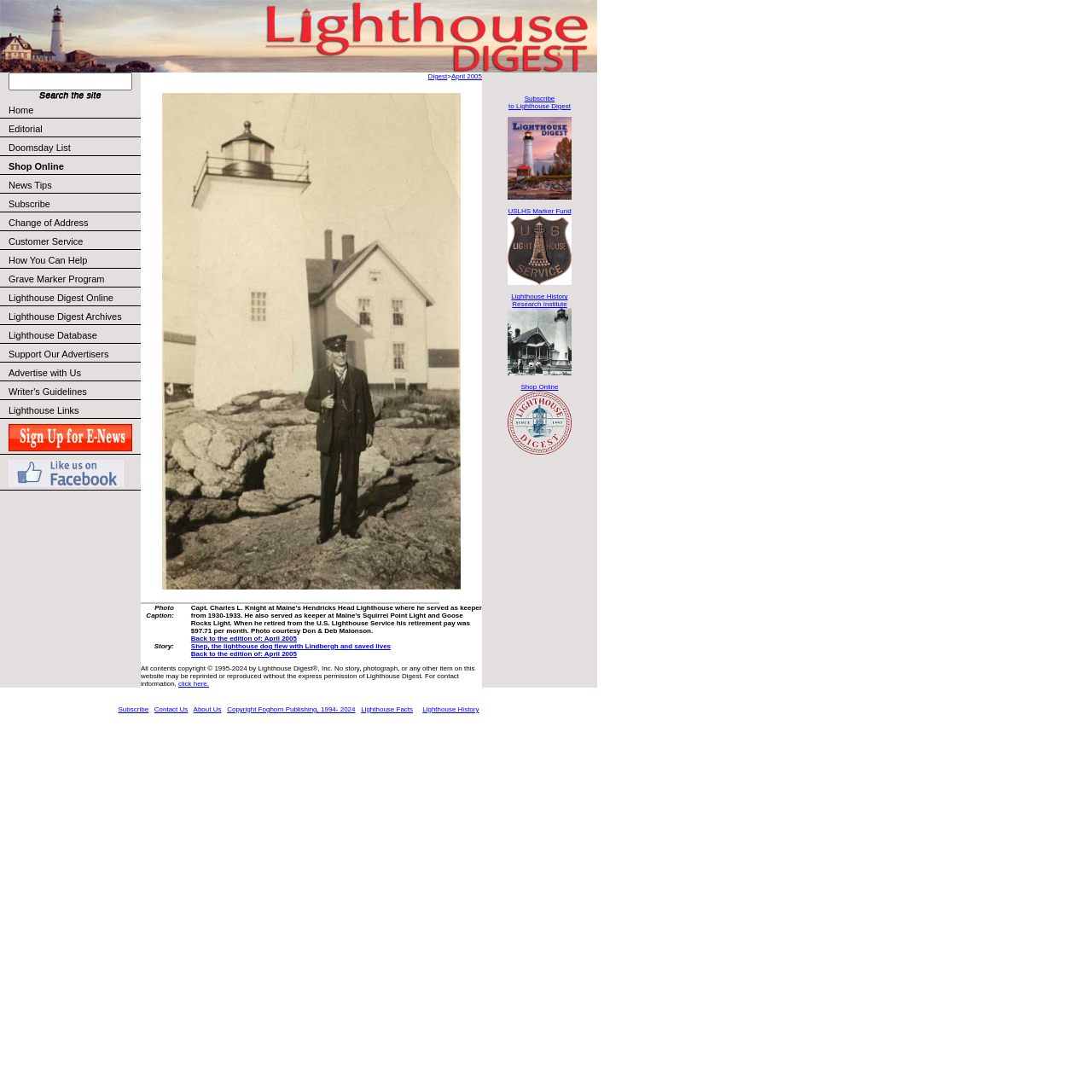Identify and provide the bounding box coordinates of the UI element described: "Lighthouse Digest Online". The coordinates should be formatted as [left, top, right, bottom], with each number being a float between 0 and 1.

[0.0, 0.264, 0.129, 0.281]